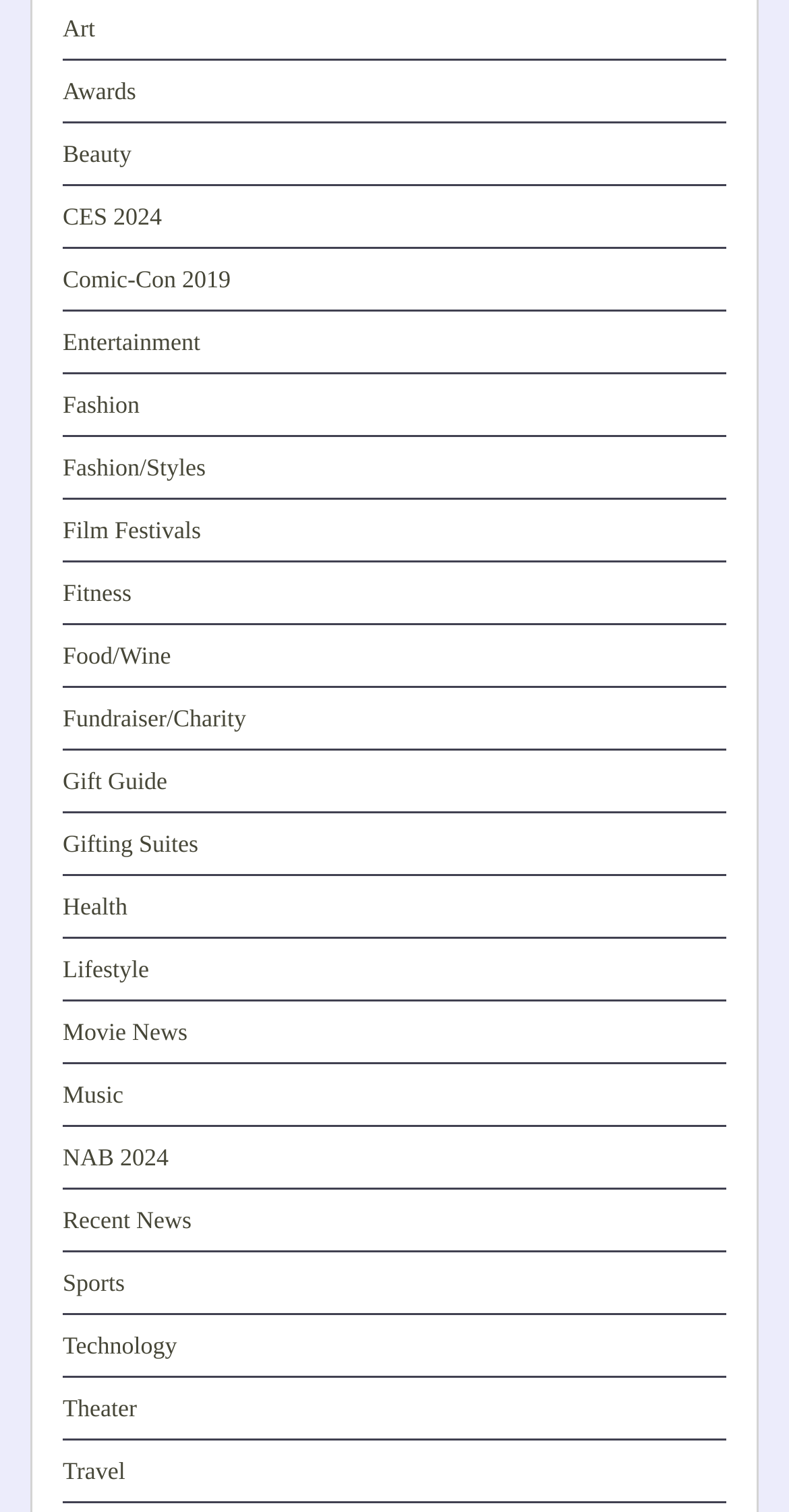How many categories are related to entertainment?
Using the image, provide a concise answer in one word or a short phrase.

5